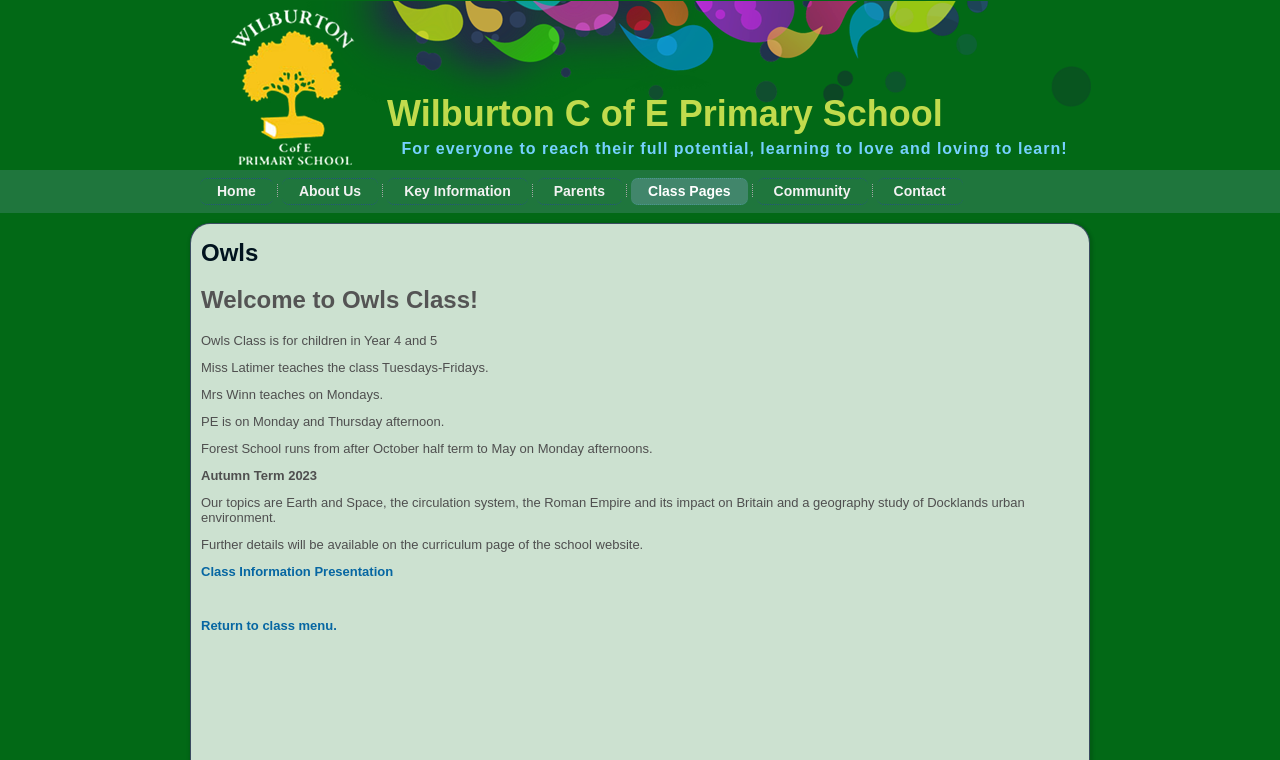Identify and extract the main heading from the webpage.

Wilburton C of E Primary School